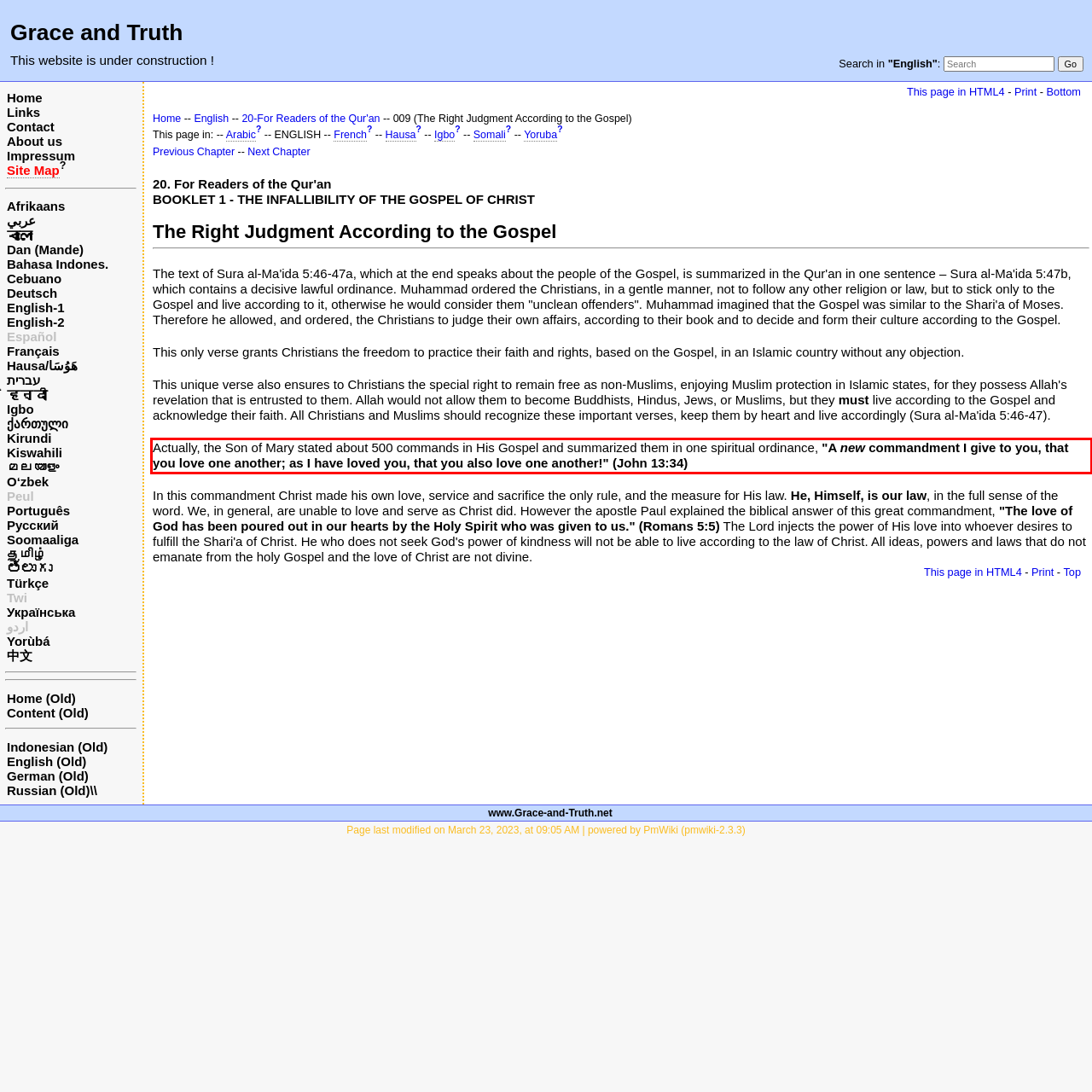Examine the webpage screenshot and use OCR to obtain the text inside the red bounding box.

Actually, the Son of Mary stated about 500 commands in His Gospel and summarized them in one spiritual ordinance, "A new commandment I give to you, that you love one another; as I have loved you, that you also love one another!" (John 13:34)